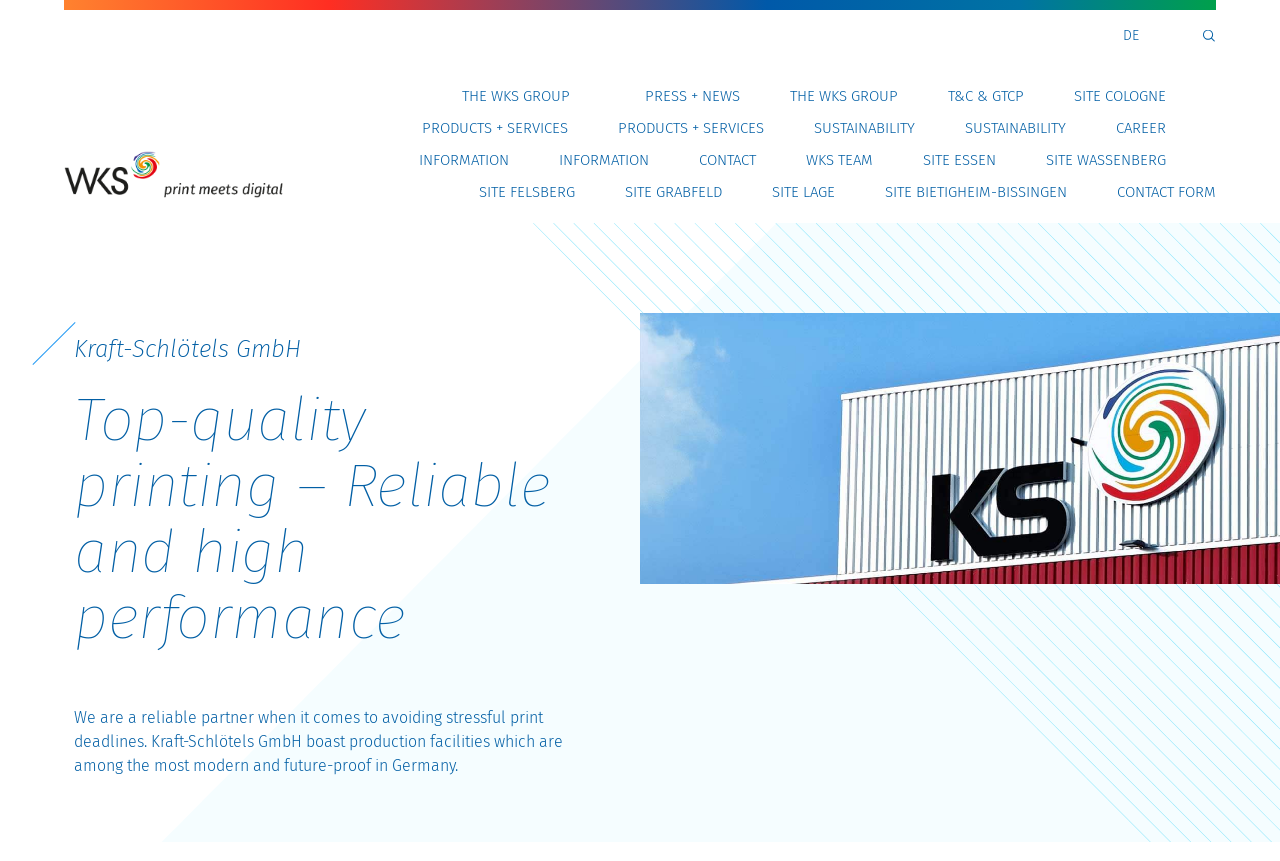Please provide a comprehensive response to the question below by analyzing the image: 
What is the bounding box coordinate of the 'CONTACT FORM' link?

I found the bounding box coordinate of the 'CONTACT FORM' link by looking at the link element with the text 'CONTACT FORM' and its corresponding bounding box coordinates.